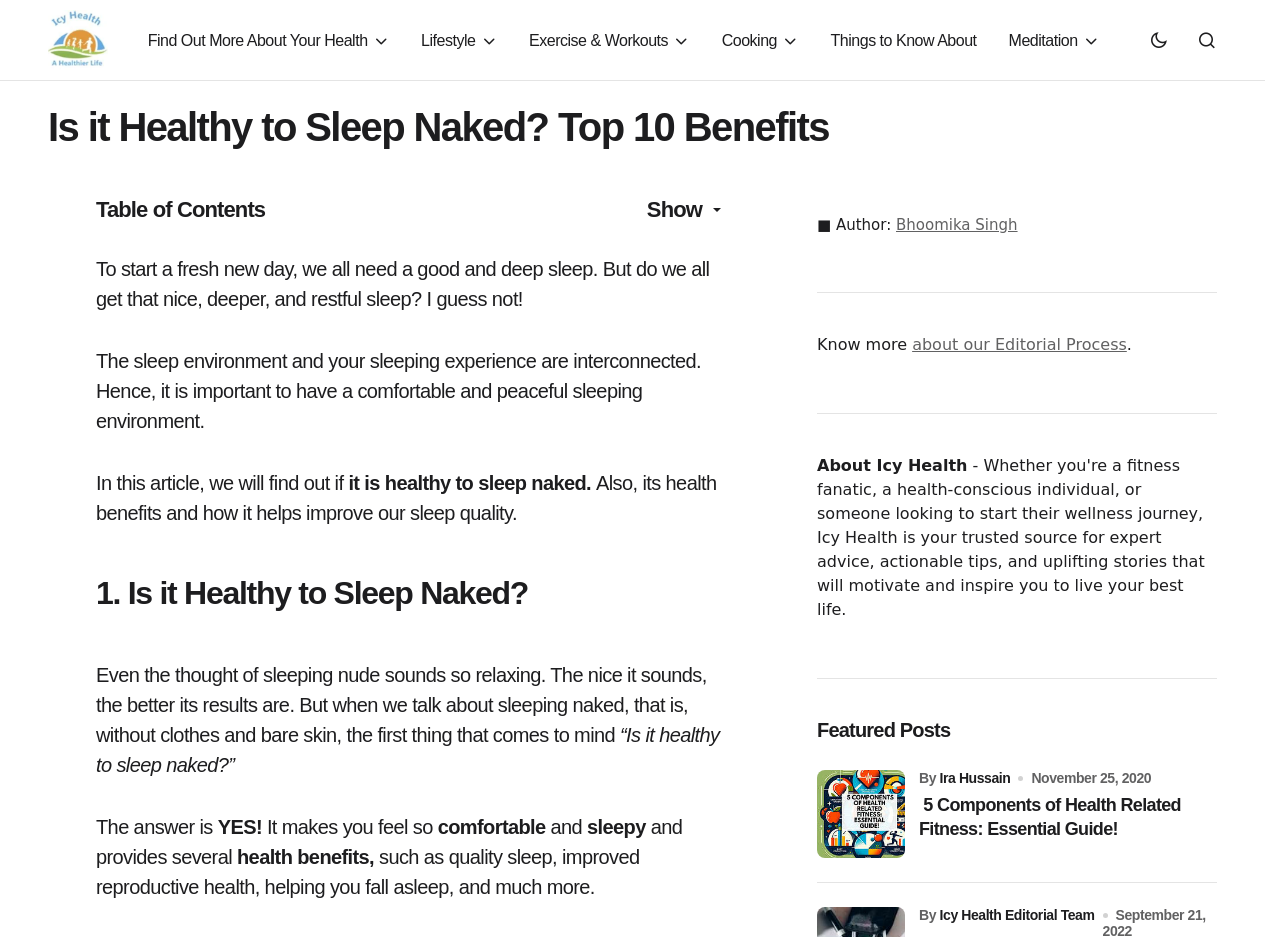Respond concisely with one word or phrase to the following query:
What is the main topic of the article?

Sleeping naked